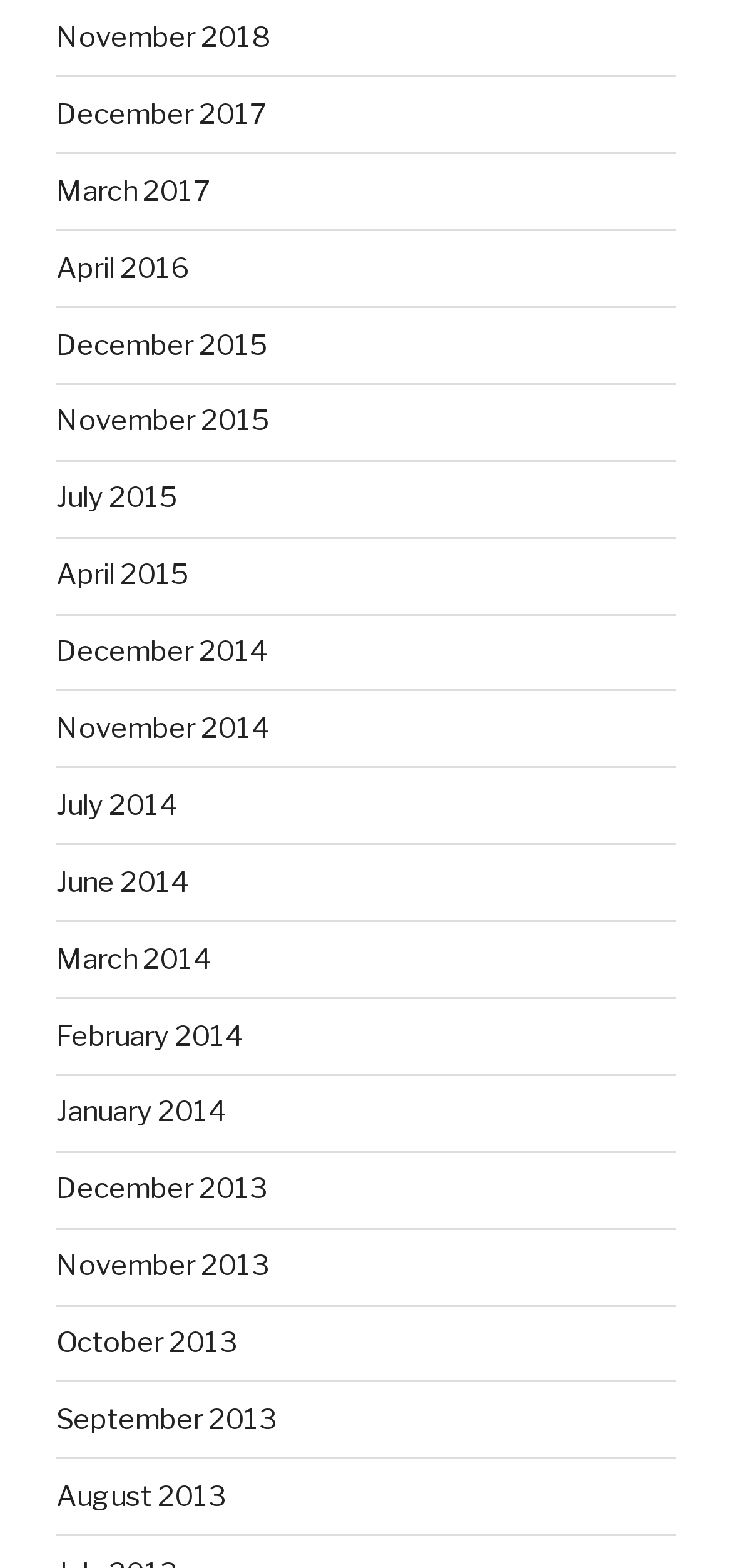Identify the bounding box coordinates of the HTML element based on this description: "April 2015".

[0.077, 0.356, 0.259, 0.377]